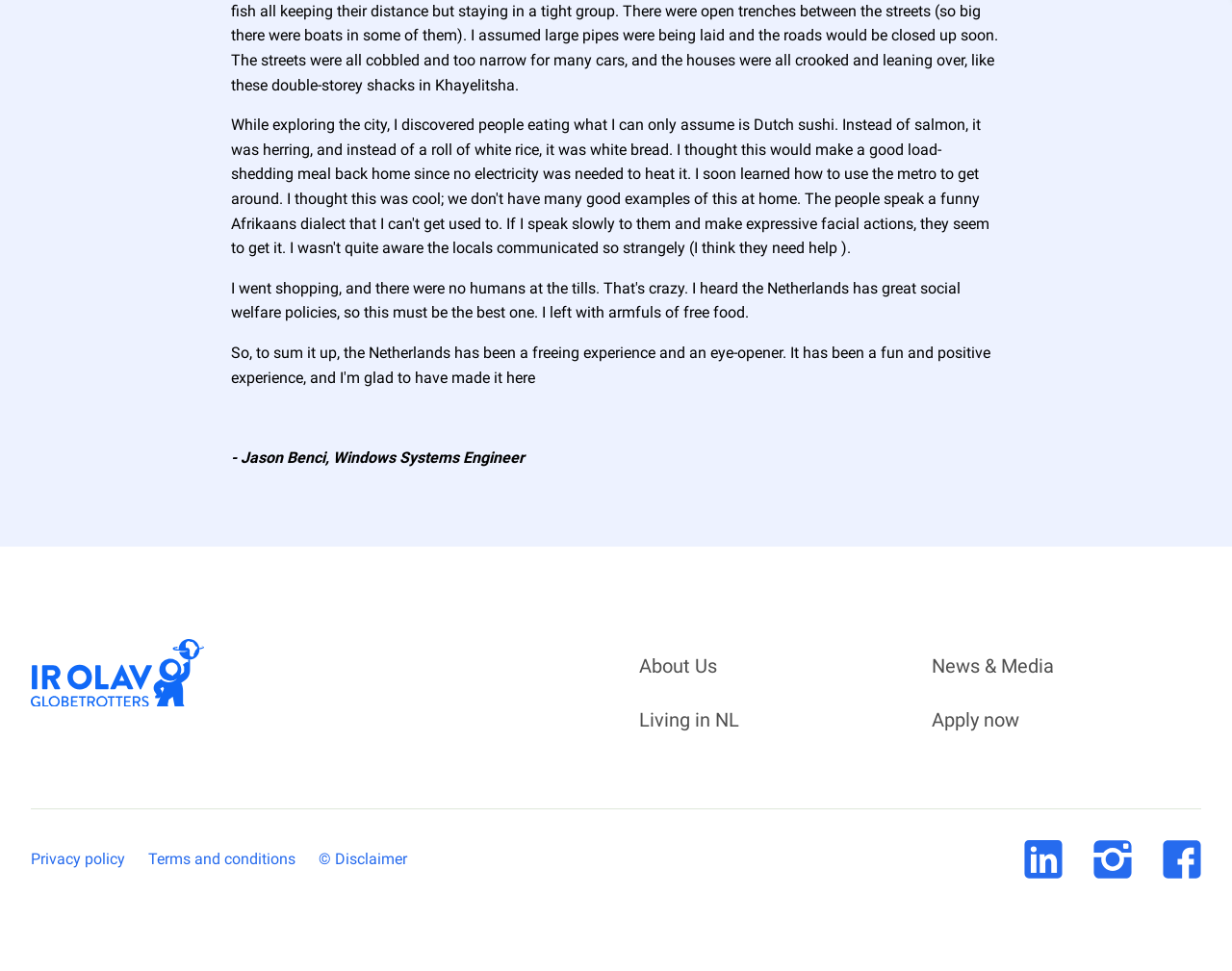Please identify the bounding box coordinates of the element's region that needs to be clicked to fulfill the following instruction: "Apply now". The bounding box coordinates should consist of four float numbers between 0 and 1, i.e., [left, top, right, bottom].

[0.756, 0.714, 0.827, 0.769]